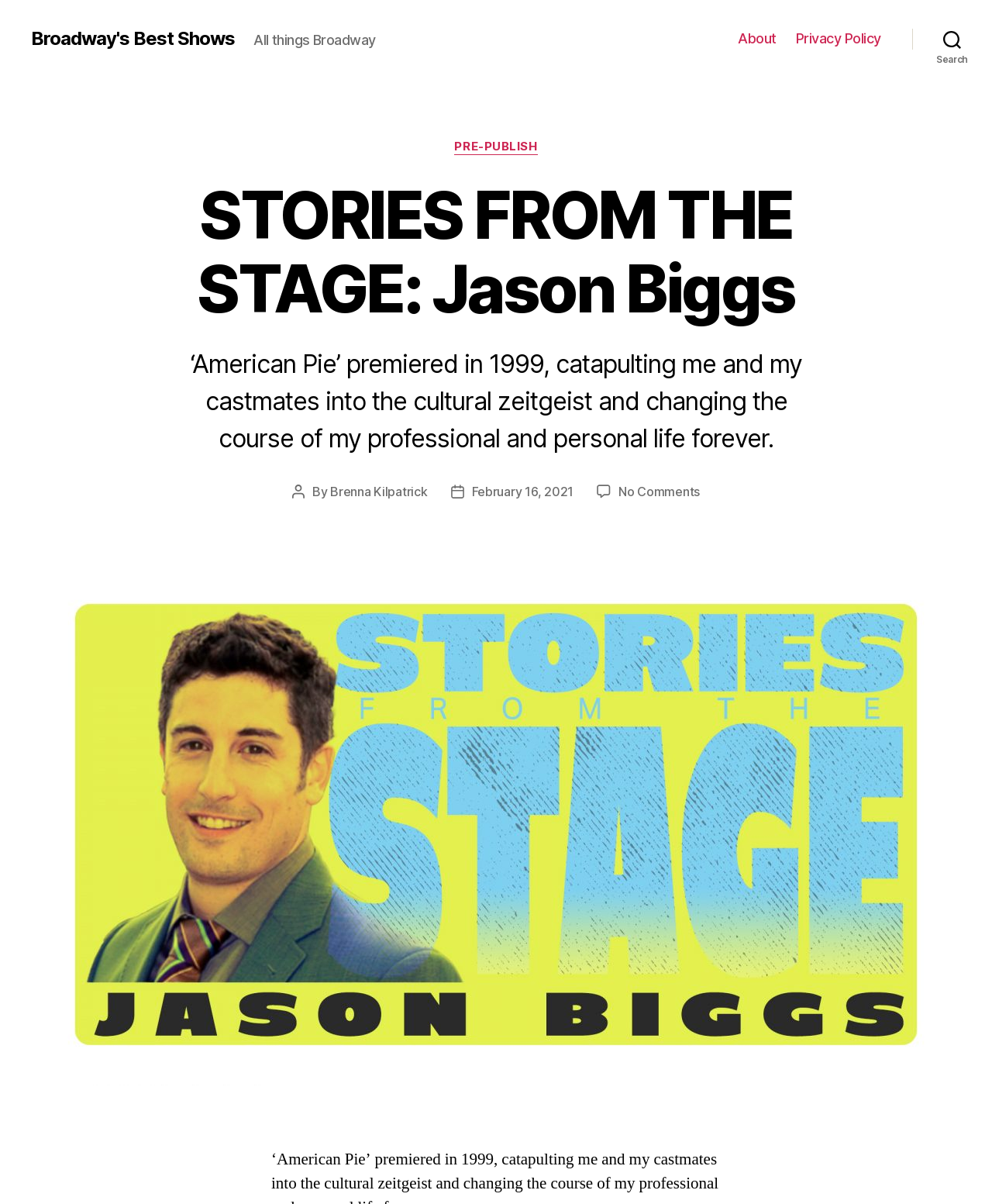Please look at the image and answer the question with a detailed explanation: When was the post published?

The post date is mentioned in the text 'February 16, 2021' which is located below the heading 'STORIES FROM THE STAGE: Jason Biggs'.